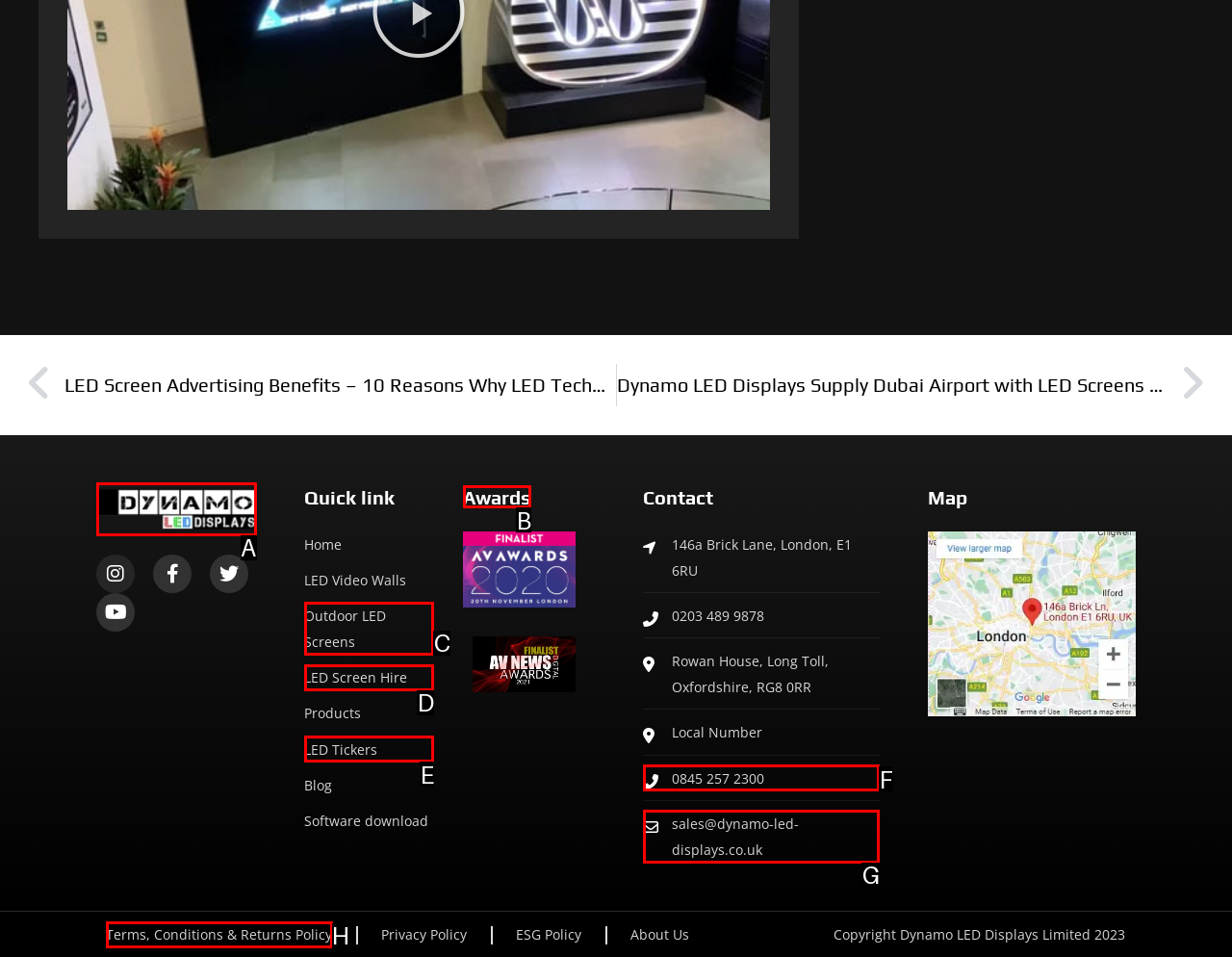Pick the right letter to click to achieve the task: Get a quote for a long-distance LDC trip in Europe
Answer with the letter of the correct option directly.

None